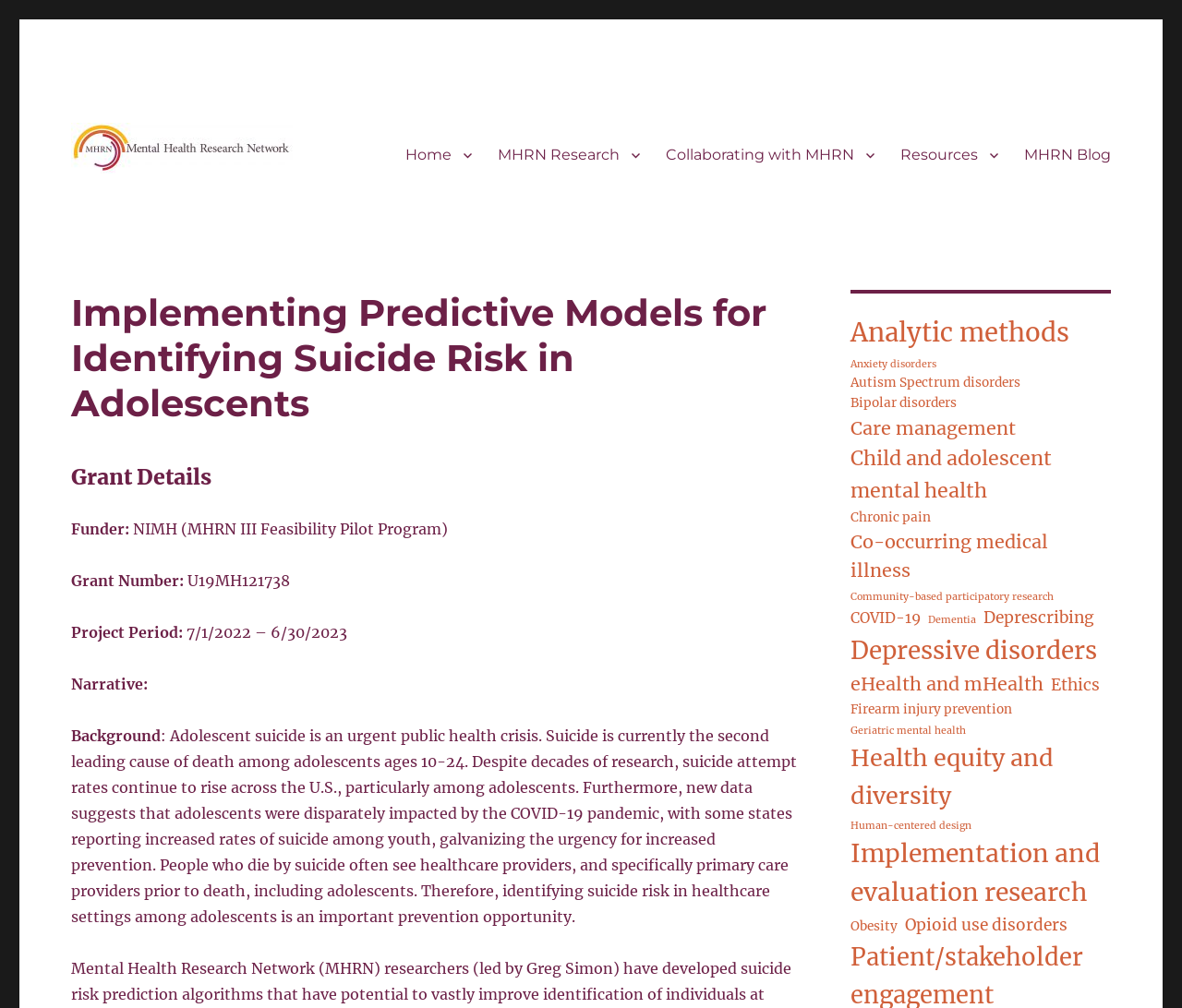Can you provide the bounding box coordinates for the element that should be clicked to implement the instruction: "Click on the 'Home' link in the primary menu"?

[0.332, 0.134, 0.41, 0.173]